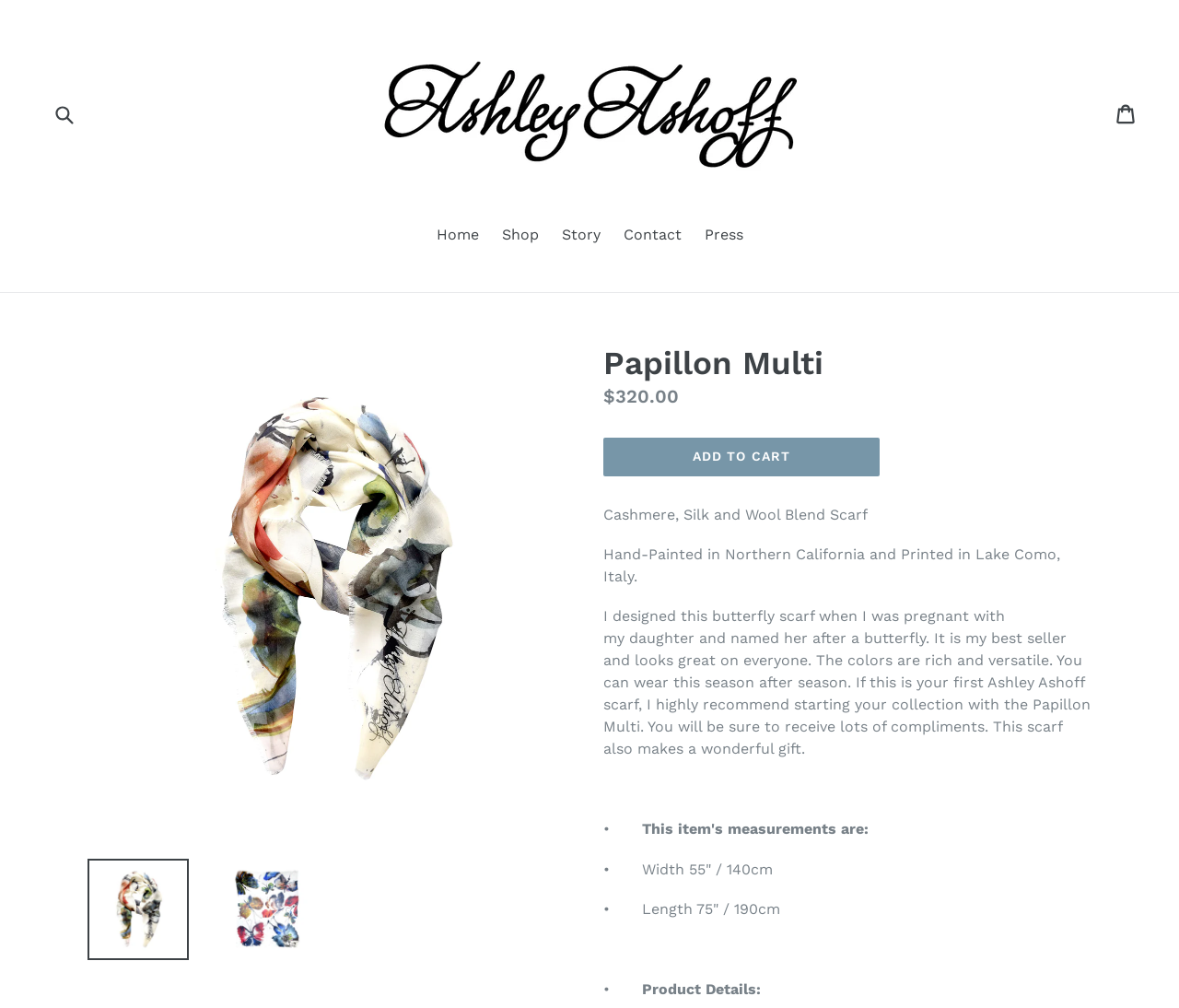Give a detailed explanation of the elements present on the webpage.

This webpage appears to be a product page for a scarf, specifically the "Papillon Multi" scarf. At the top of the page, there is a search bar with a submit button, followed by a link to the website's homepage and a logo image. 

To the right of the logo, there are links to other sections of the website, including "Shop", "Story", "Contact", and "Press". Below these links, there is a large image of the scarf, which takes up most of the width of the page.

Below the image, there is a heading that reads "Papillon Multi", followed by a description of the product, including its regular price of $320.00. There is also a button to add the product to the cart.

The product description is divided into several paragraphs, which provide details about the scarf's materials, design, and features. The text also includes a personal anecdote from the designer about the inspiration behind the scarf. 

Further down the page, there are several bullet points that list the product's specifications, including its width and length. Finally, there is a heading that reads "Product Details" at the very bottom of the page.